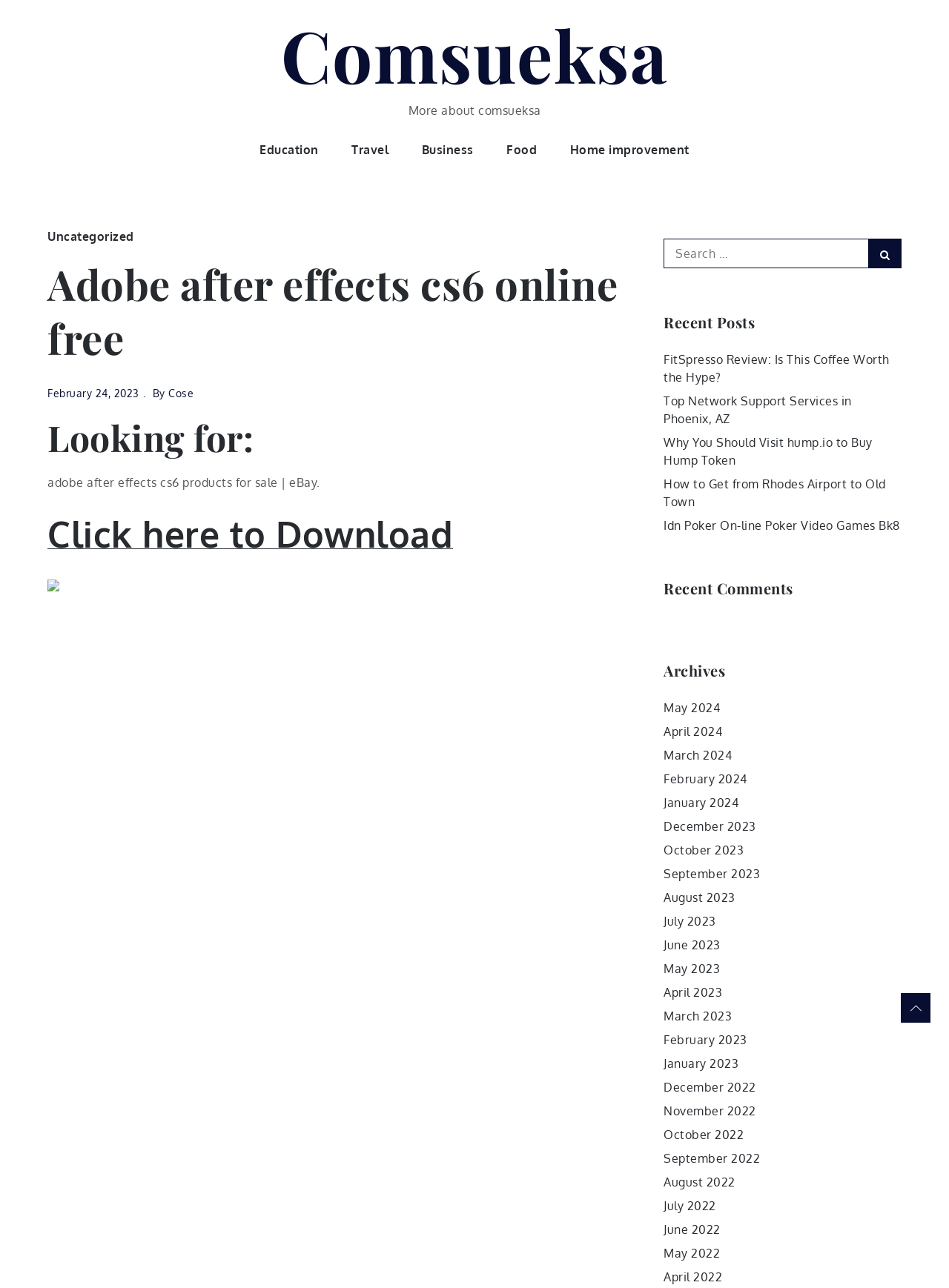Please find the bounding box coordinates of the section that needs to be clicked to achieve this instruction: "Read about Al-Sadr's return to Iraqi politics".

None